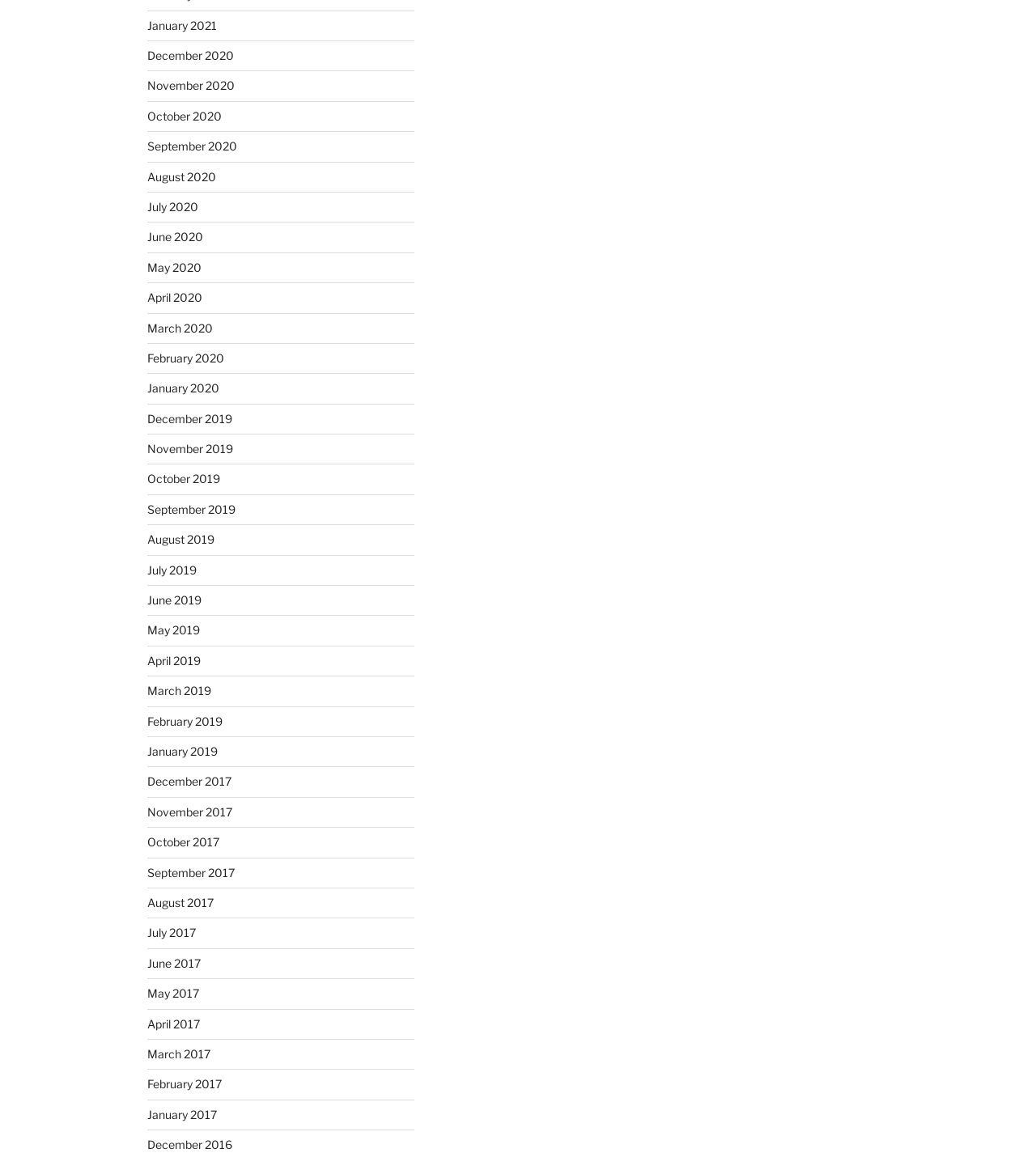Use a single word or phrase to answer the question:
What is the latest month listed in 2019?

September 2019